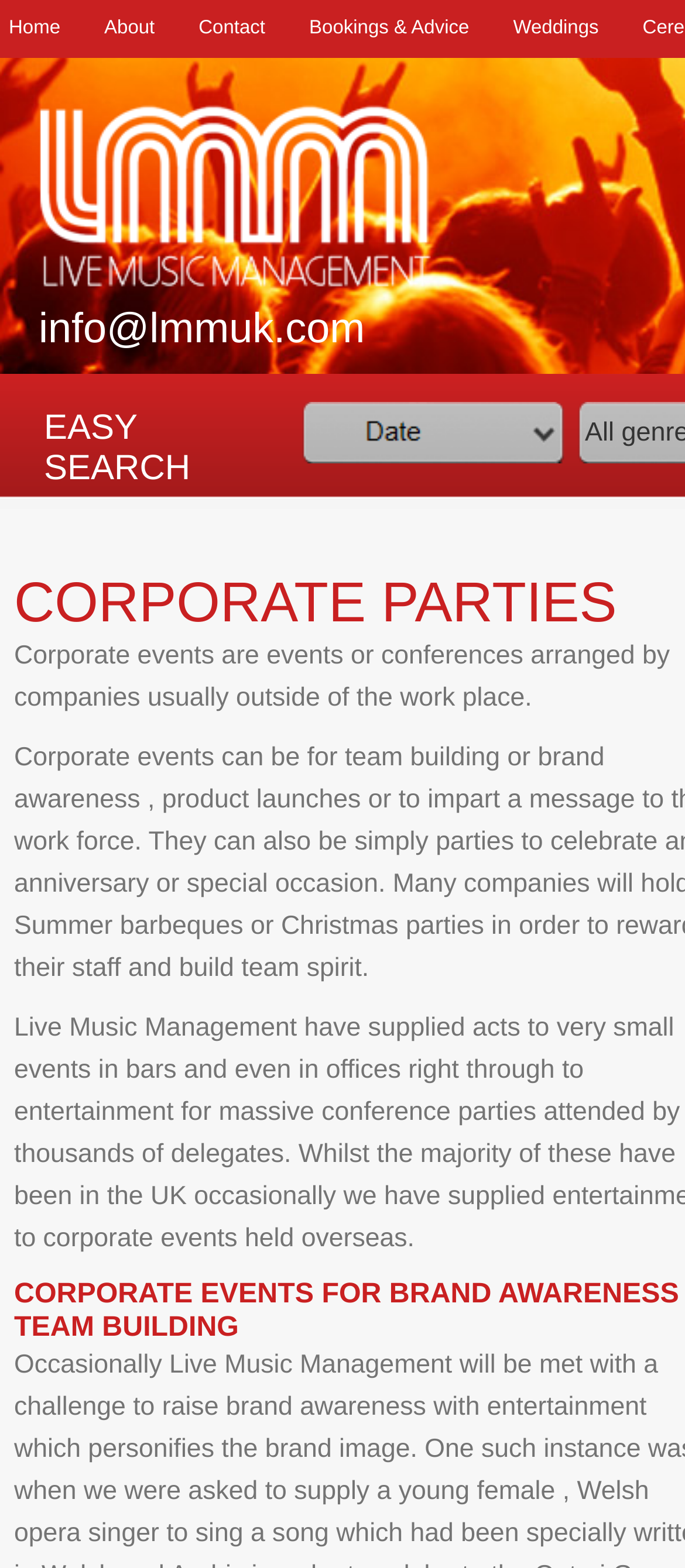Refer to the image and answer the question with as much detail as possible: How many navigation links are at the top?

I counted the number of links at the top of the webpage, which are 'Home', 'About', 'Contact', 'Bookings & Advice', and 'Weddings', totaling 5 navigation links.